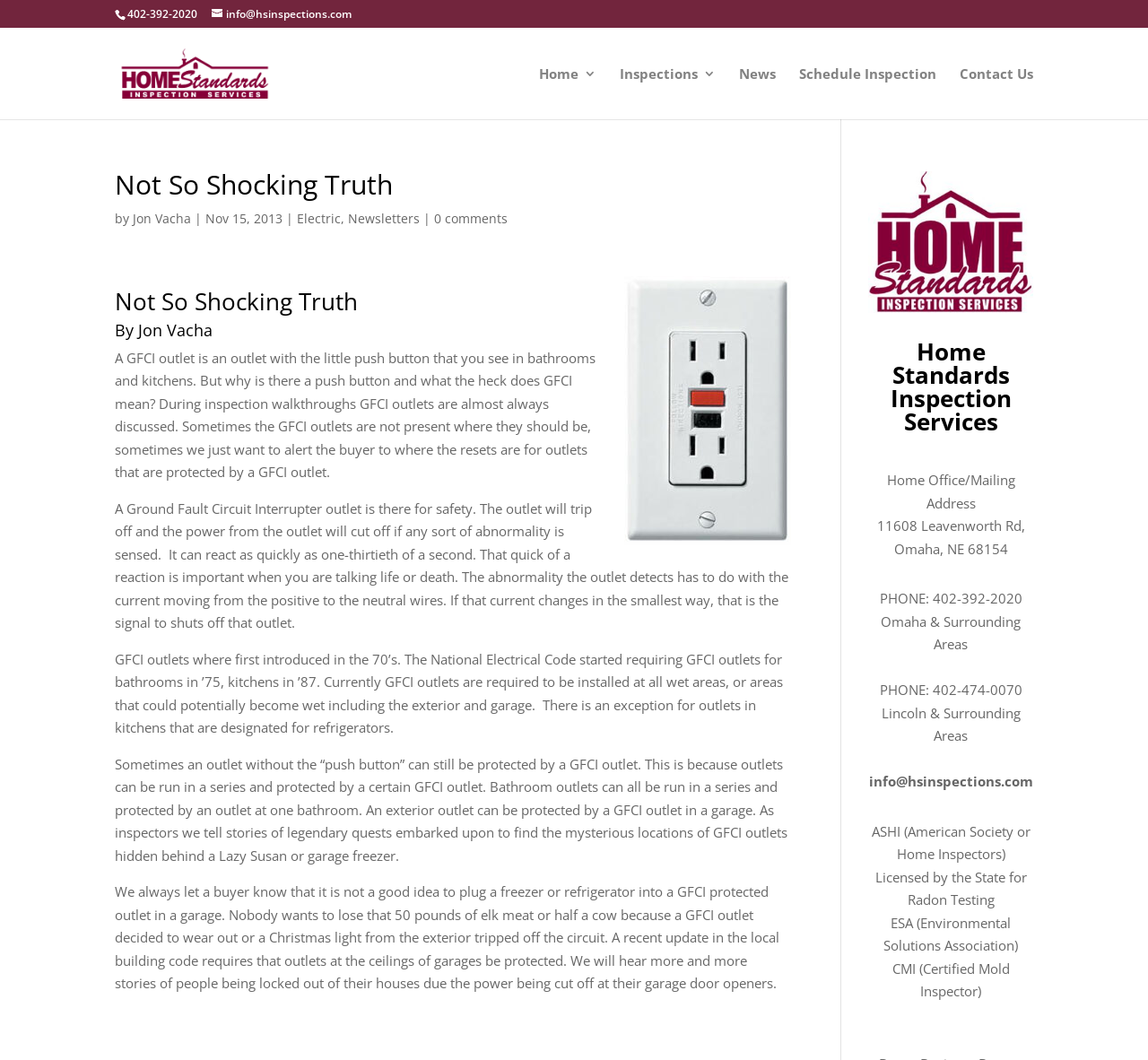Predict the bounding box coordinates for the UI element described as: "Contact Us". The coordinates should be four float numbers between 0 and 1, presented as [left, top, right, bottom].

[0.836, 0.063, 0.9, 0.113]